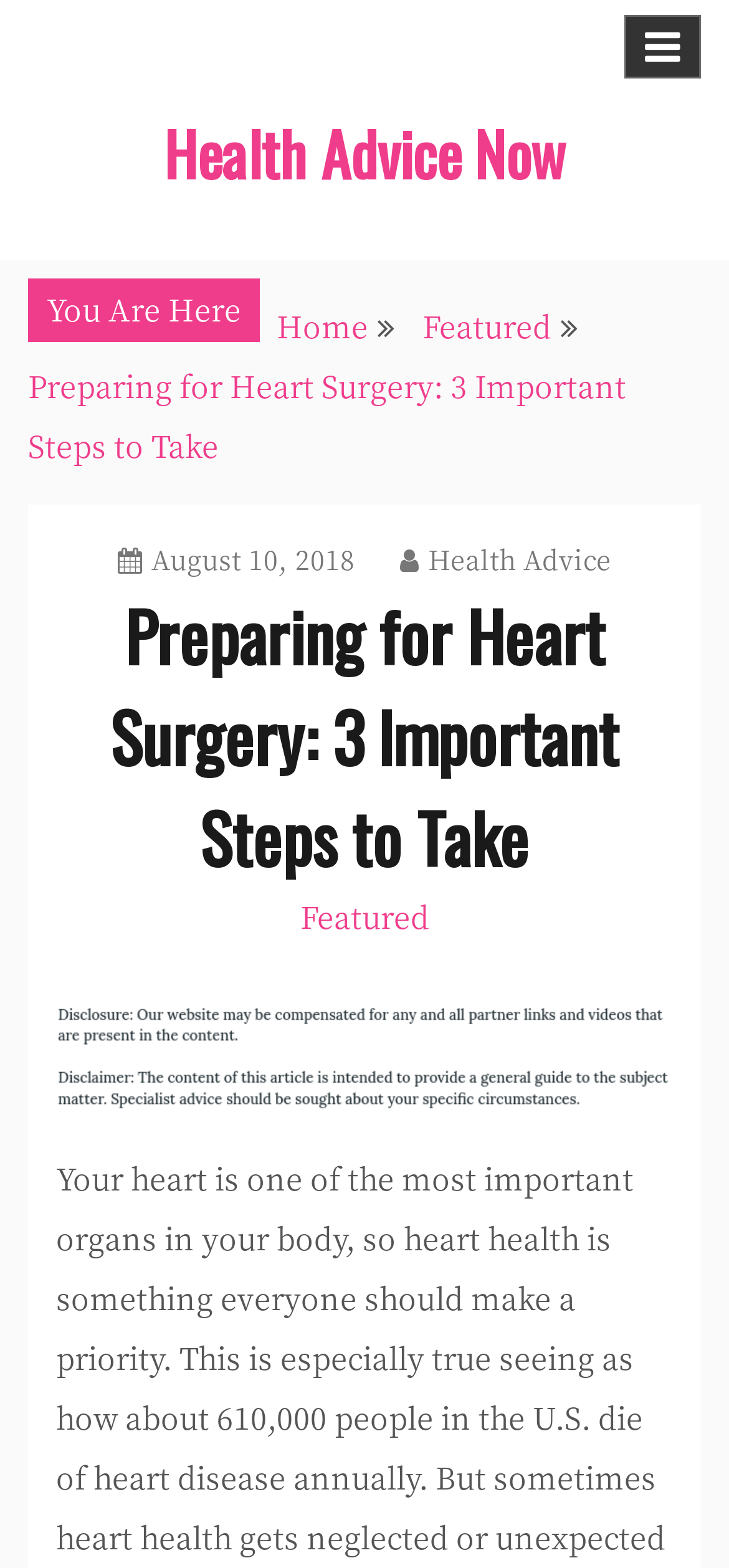Generate a comprehensive description of the webpage content.

The webpage is about preparing for heart surgery and provides health advice. At the top right corner, there is a button with an icon '\uf0c9' that controls the primary menu. Below it, there is a link to the website's homepage, "Health Advice Now", which is centered at the top of the page. 

To the left of the website's title, there is a "You Are Here" label, followed by a breadcrumb navigation menu that includes links to "Home", "Featured", and the current page, "Preparing for Heart Surgery: 3 Important Steps to Take". 

Below the navigation menu, there is a large header section that spans almost the entire width of the page. Within this section, there are three links: one to the left with the date "August 10, 2018", one in the center with the category "Health Advice", and another to the right with the label "Featured". 

The main title of the page, "Preparing for Heart Surgery: 3 Important Steps to Take", is located below the header section. Underneath the title, there is a large image that takes up most of the remaining space on the page.